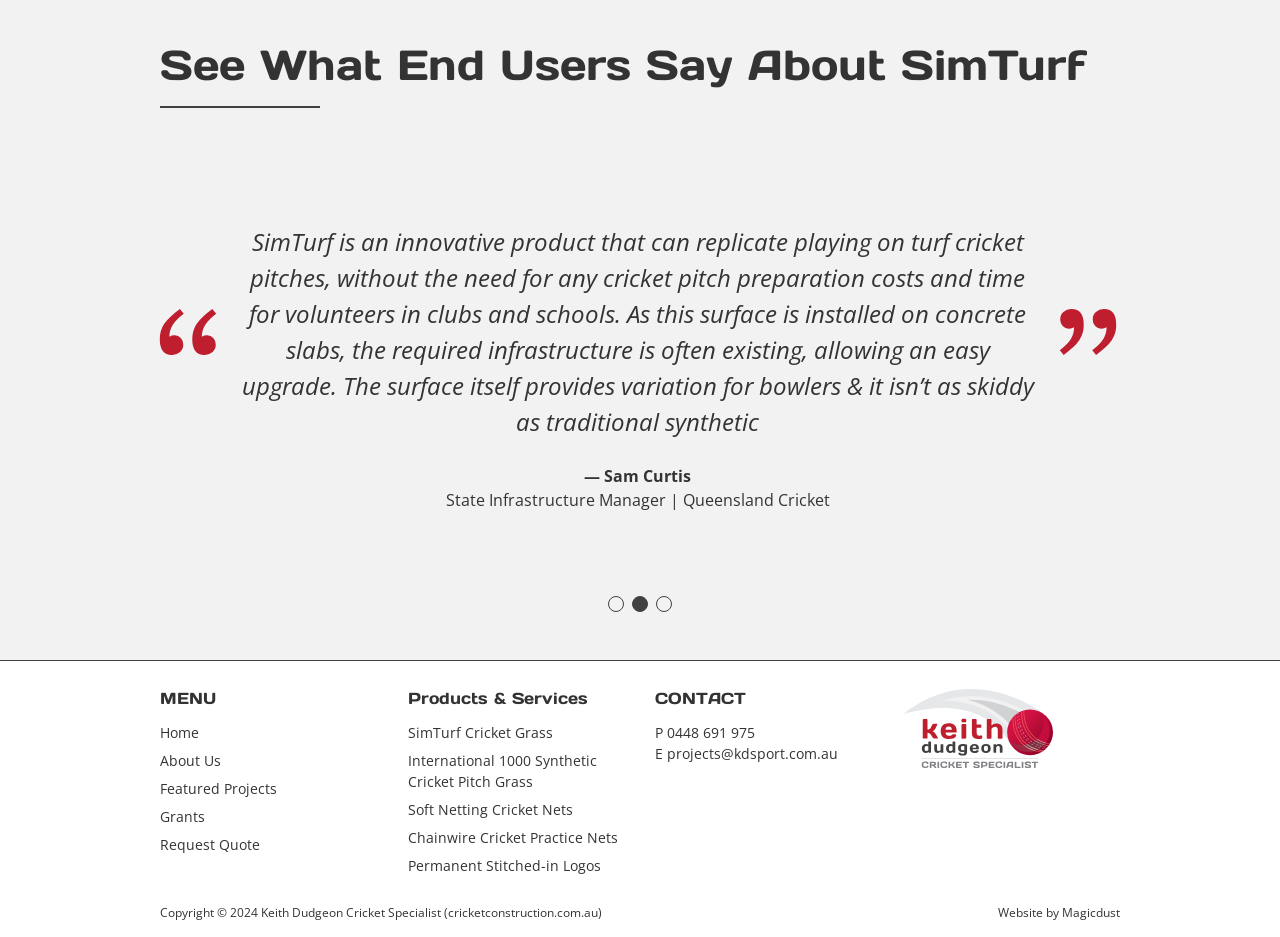Show the bounding box coordinates for the HTML element described as: "Permanent Stitched-in Logos".

[0.318, 0.914, 0.469, 0.934]